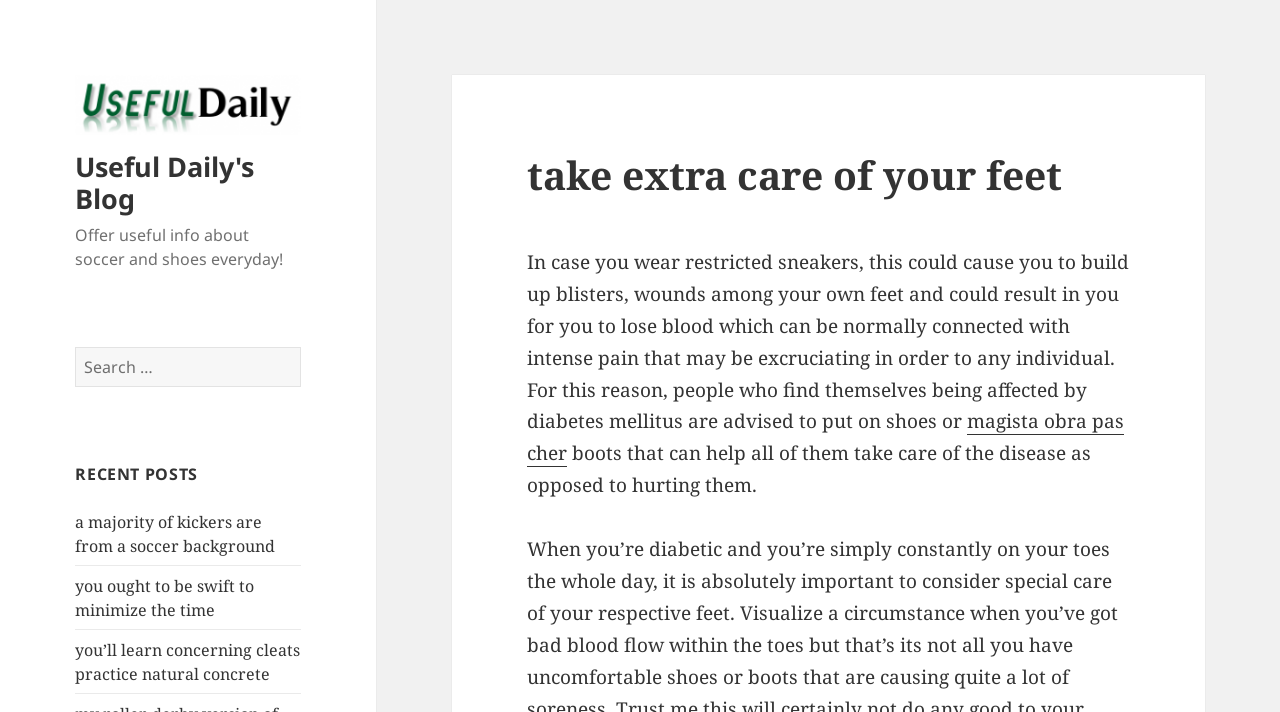Determine the bounding box coordinates of the clickable region to follow the instruction: "Read about vegetable plants".

None